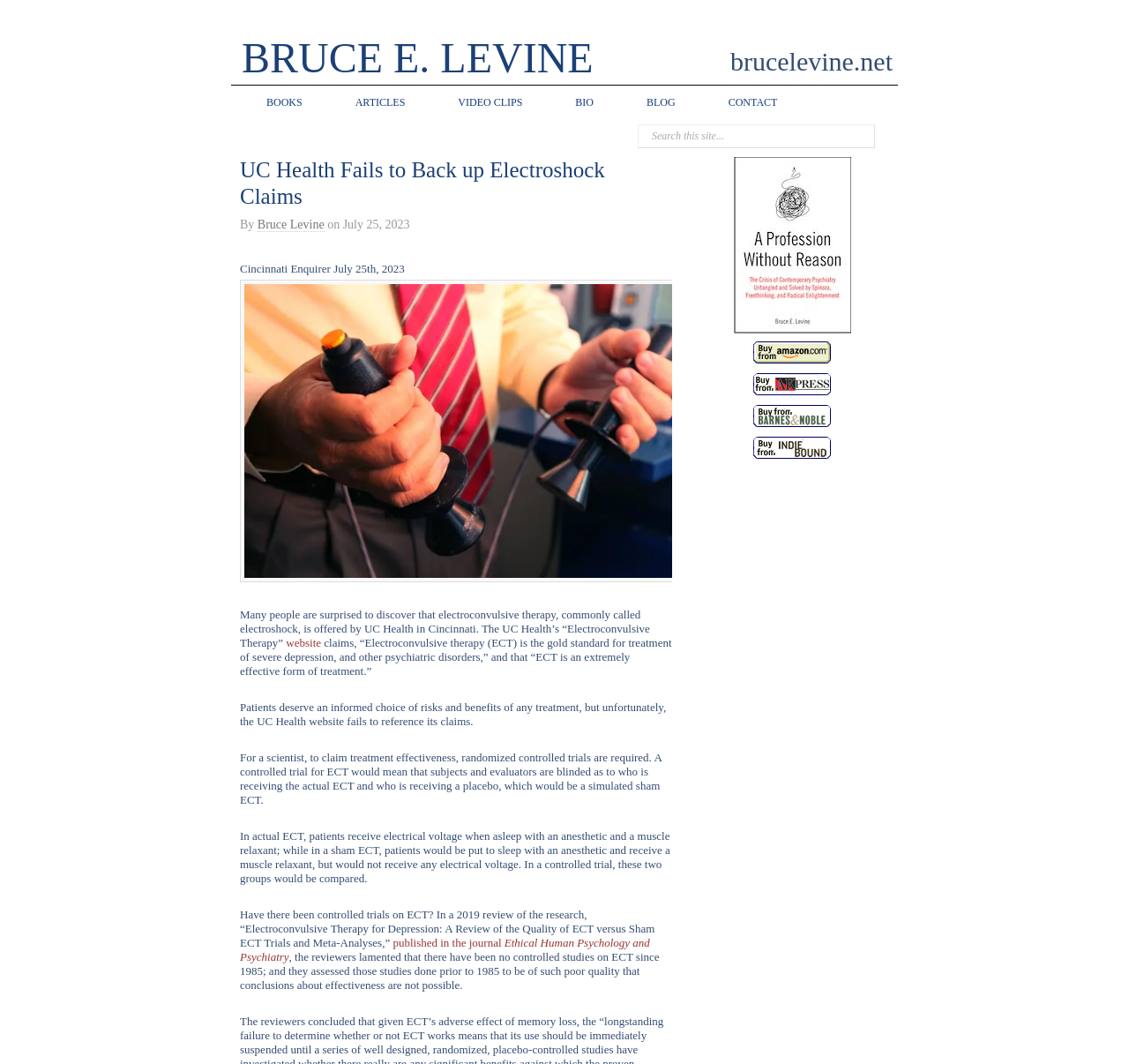Could you specify the bounding box coordinates for the clickable section to complete the following instruction: "Click the 'BOOKS' link"?

[0.212, 0.08, 0.291, 0.113]